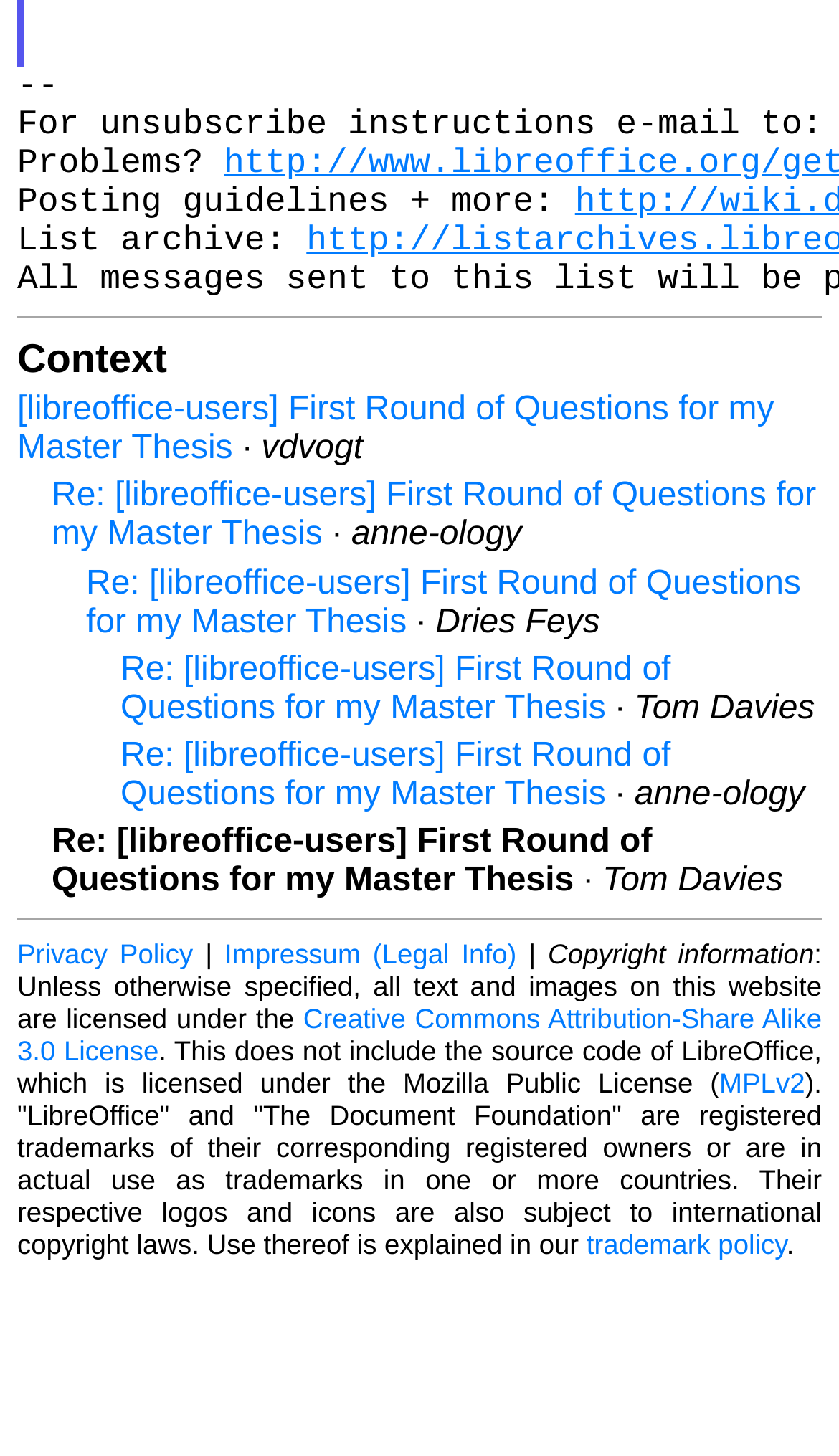Refer to the image and provide an in-depth answer to the question: 
Who is the author of the second reply?

I looked at the text next to the second 'Re:' link, which indicates the author of the reply. The text is 'anne-ology', so that is the author of the second reply.